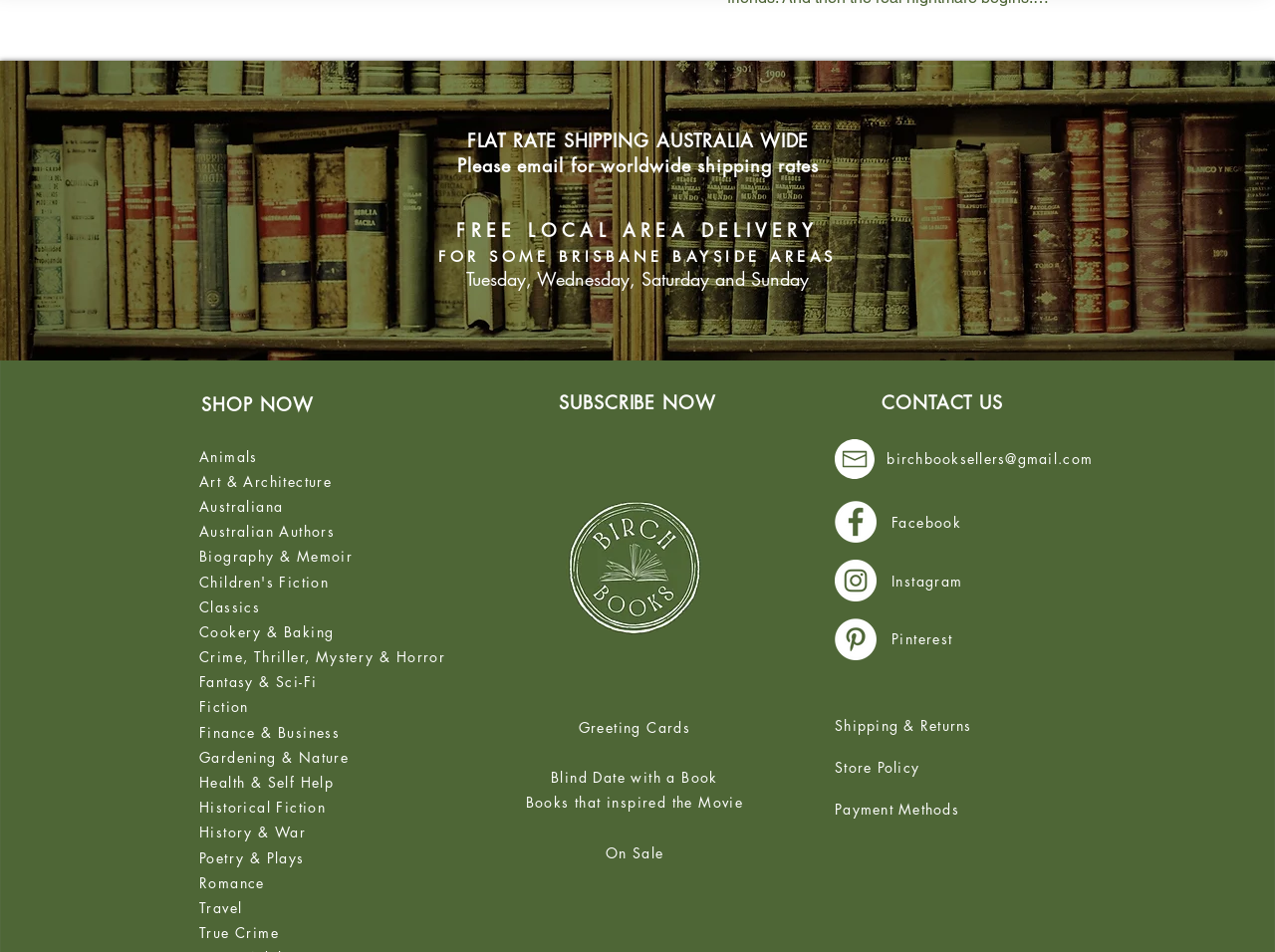Please determine the bounding box coordinates of the element to click on in order to accomplish the following task: "Click on the 'SHOP NOW' button". Ensure the coordinates are four float numbers ranging from 0 to 1, i.e., [left, top, right, bottom].

[0.156, 0.416, 0.248, 0.435]